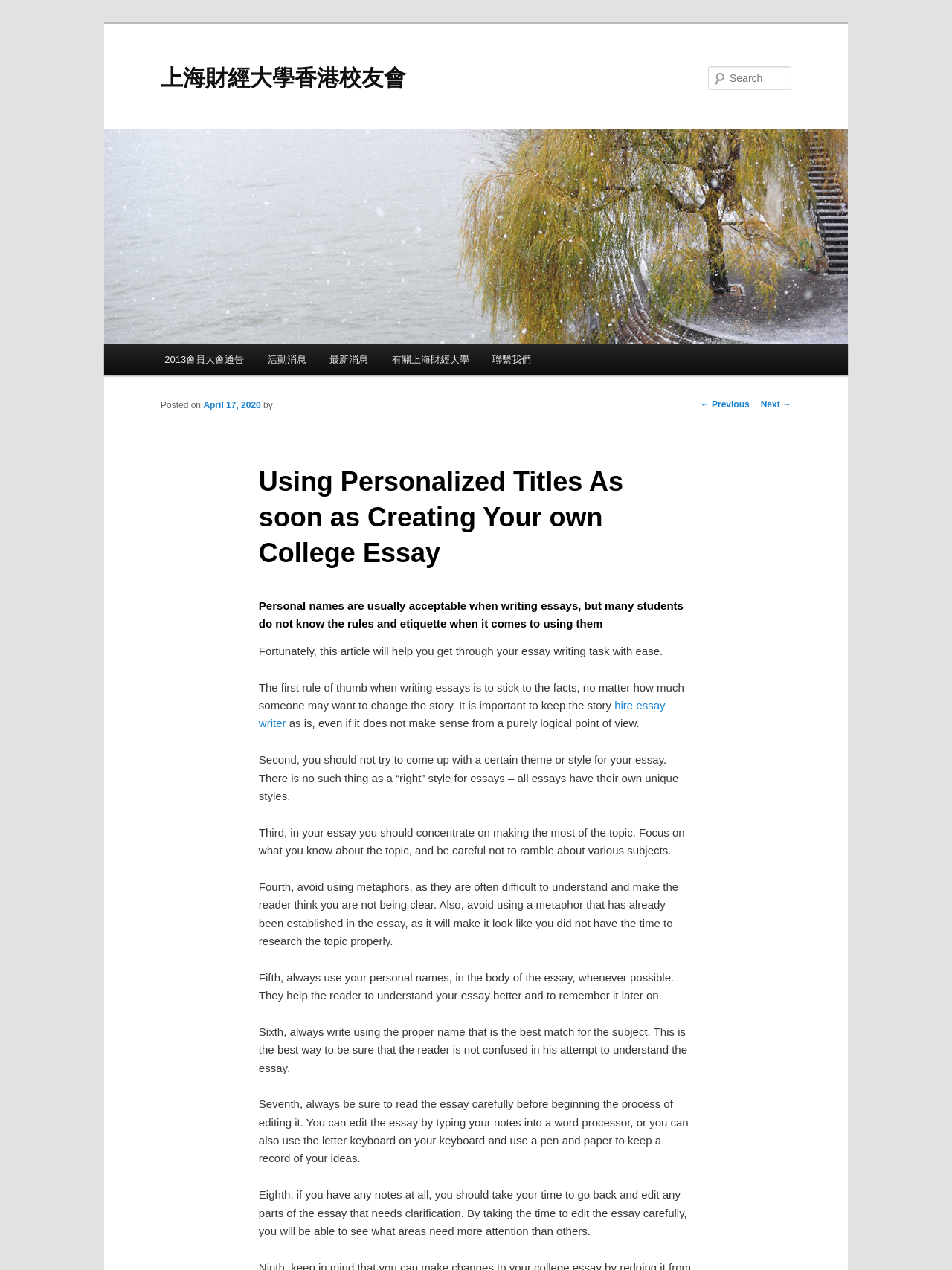With reference to the image, please provide a detailed answer to the following question: What is the topic of the essay?

I found the answer by looking at the heading element with the text 'Using Personalized Titles As soon as Creating Your own College Essay' and the static text elements that follow, which discuss the rules and etiquette of using personalized titles in college essays. This suggests that the topic of the essay is using personalized titles in college essays.